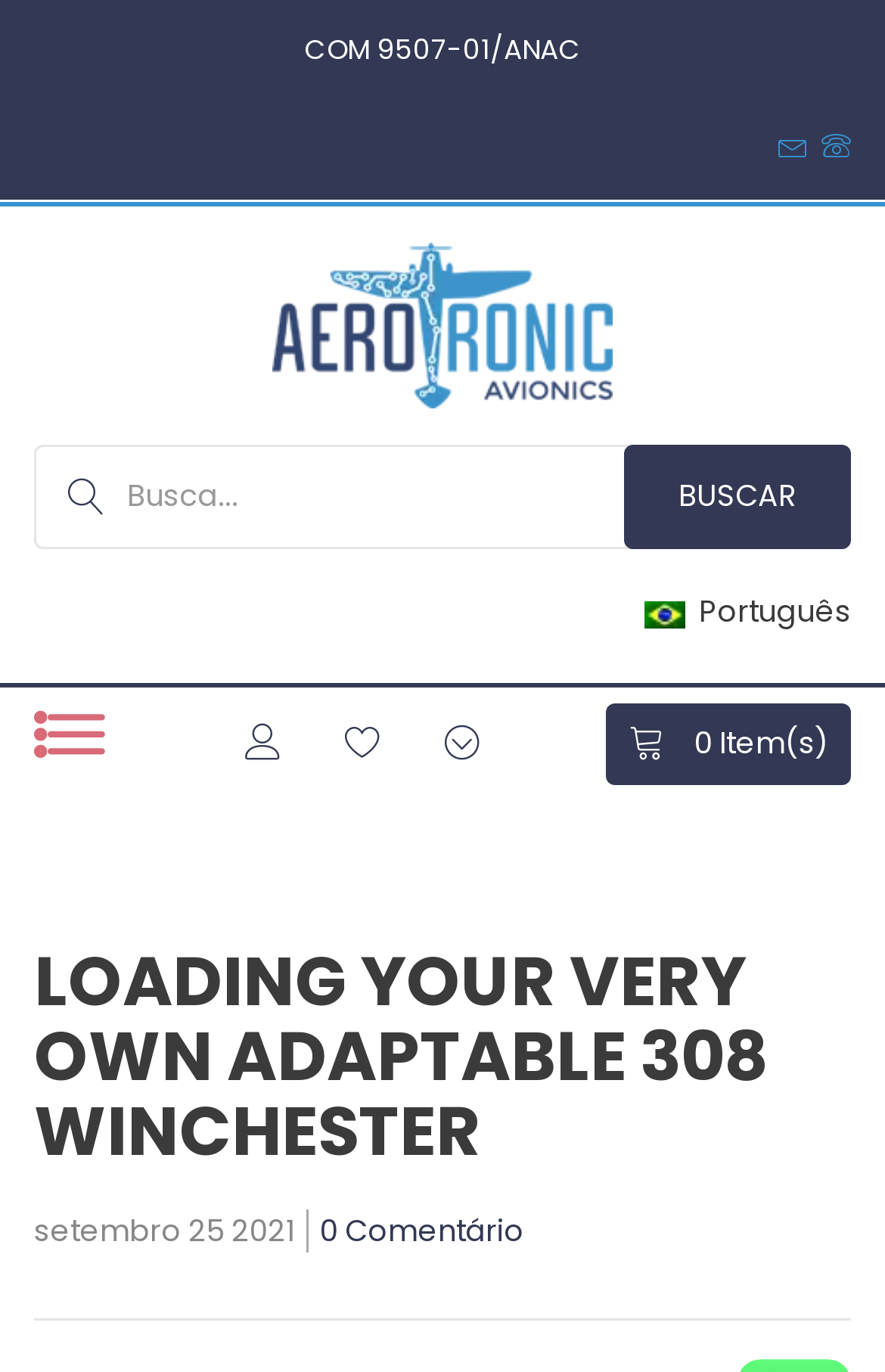What is the purpose of the button at the top right?
Kindly offer a detailed explanation using the data available in the image.

I found the button element 'Buscar' at [0.705, 0.325, 0.962, 0.401], which is accompanied by a textbox and a StaticText element 'Busca...'. This suggests that the button is used for searching.